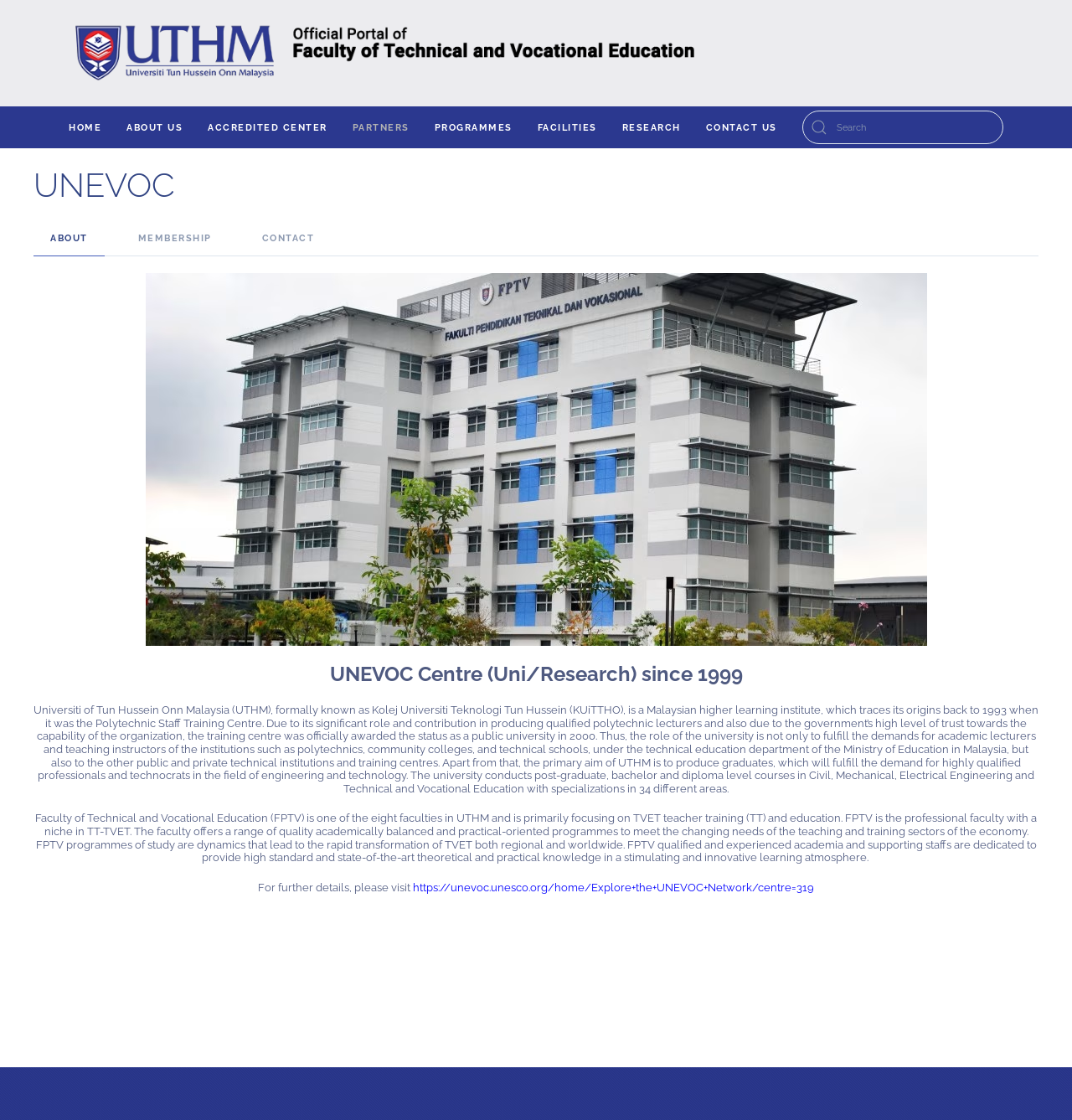What is the name of the university?
Please provide a detailed answer to the question.

I found the answer by reading the StaticText 'Universiti of Tun Hussein Onn Malaysia (UTHM), formally known as Kolej Universiti Teknologi Tun Hussein (KUiTTHO), is a Malaysian higher learning institute...' which clearly states the name of the university.